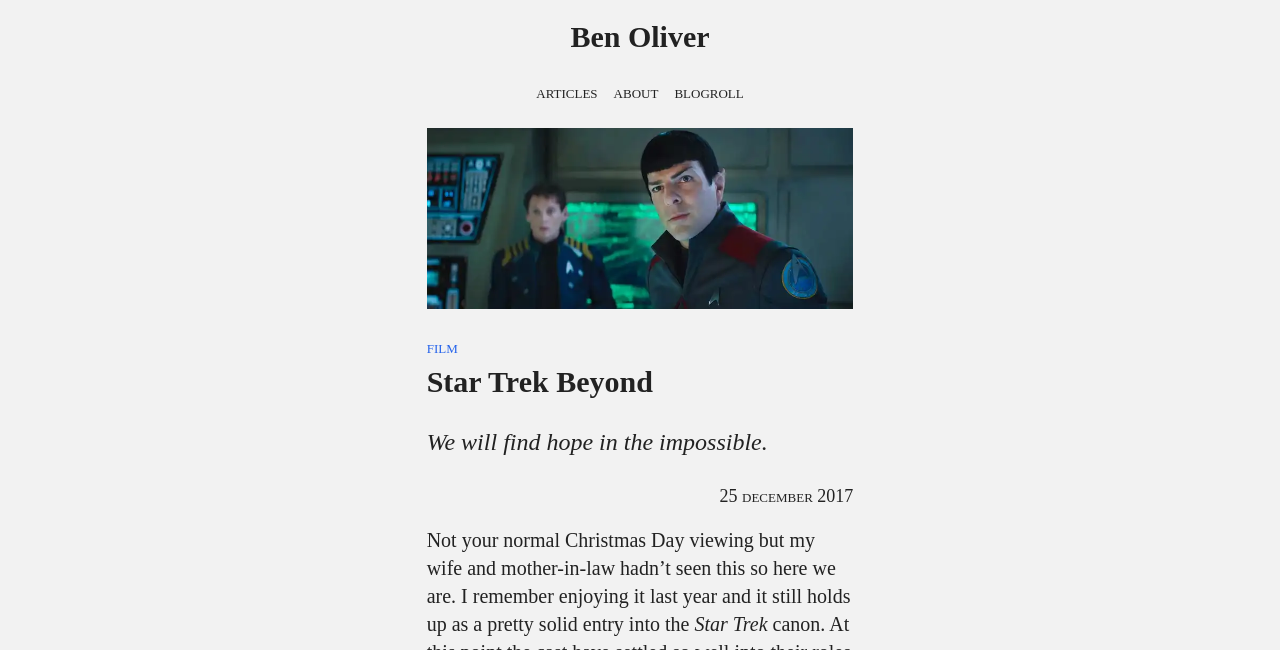Given the element description: "Articles", predict the bounding box coordinates of the UI element it refers to, using four float numbers between 0 and 1, i.e., [left, top, right, bottom].

[0.419, 0.127, 0.467, 0.157]